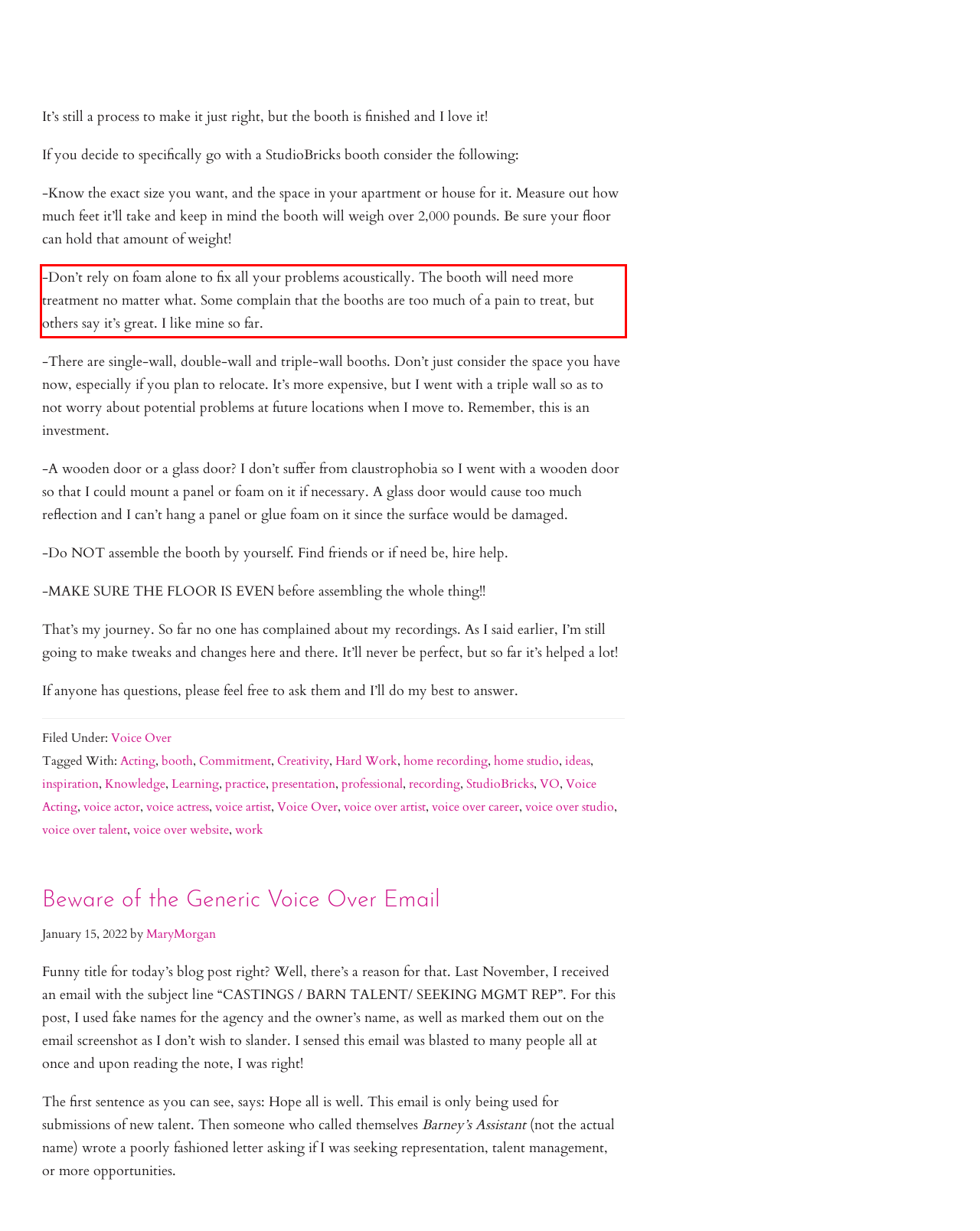Examine the screenshot of the webpage, locate the red bounding box, and perform OCR to extract the text contained within it.

-Don’t rely on foam alone to fix all your problems acoustically. The booth will need more treatment no matter what. Some complain that the booths are too much of a pain to treat, but others say it’s great. I like mine so far.